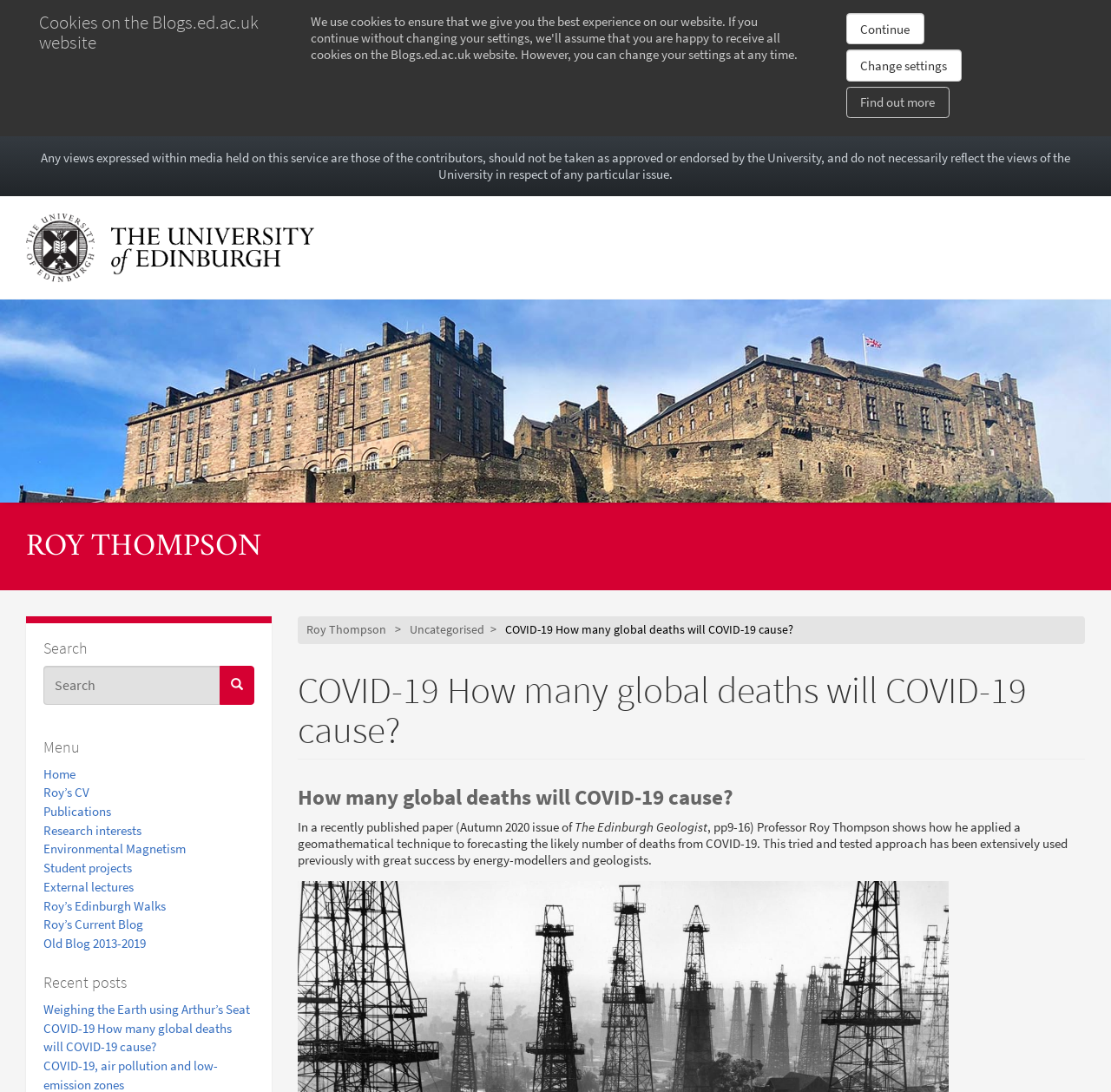How many links are there in the menu section?
Using the image, provide a concise answer in one word or a short phrase.

10